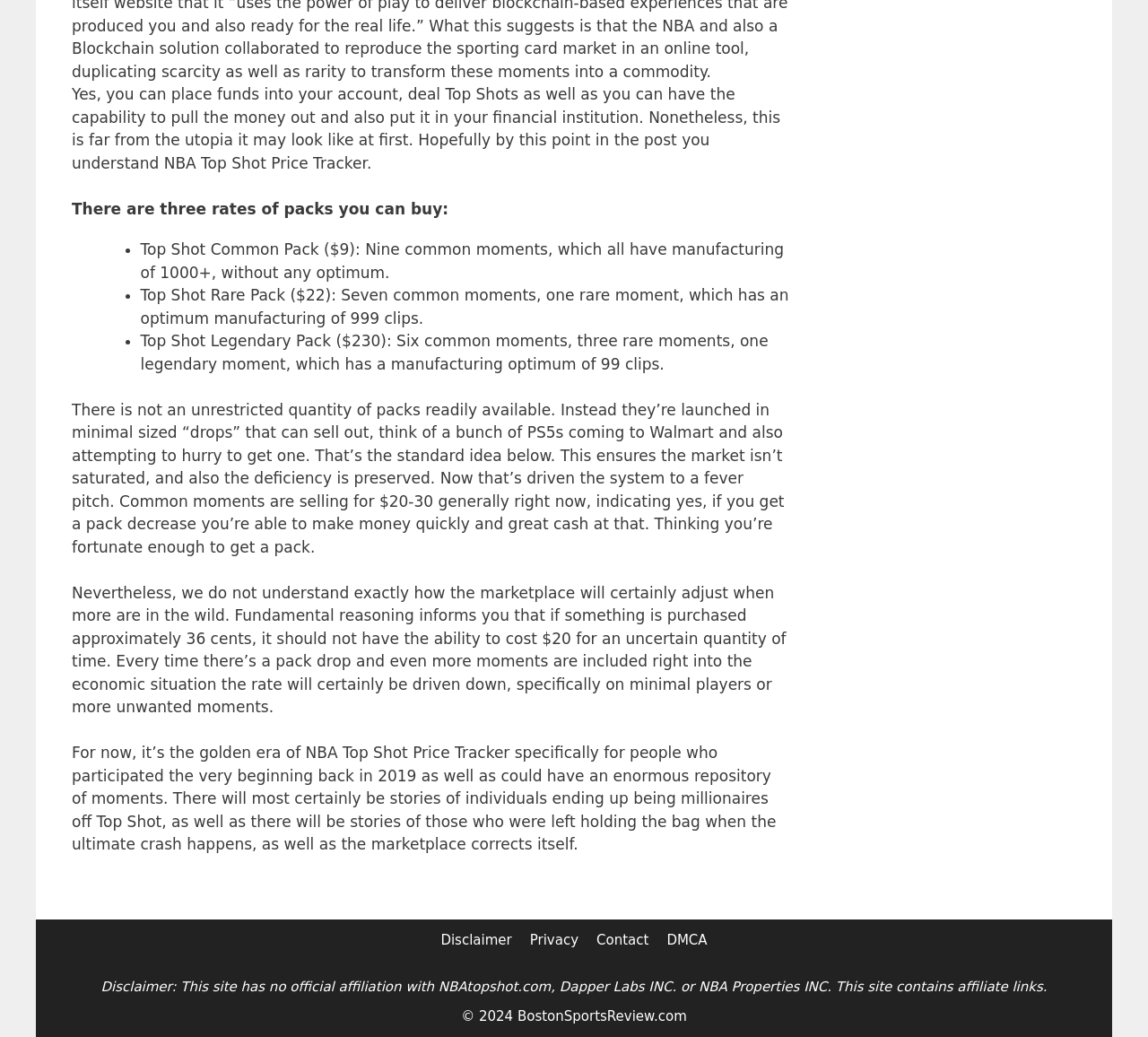Why might the price of common moments decrease?
Answer the question with a single word or phrase, referring to the image.

More moments are added to the economy